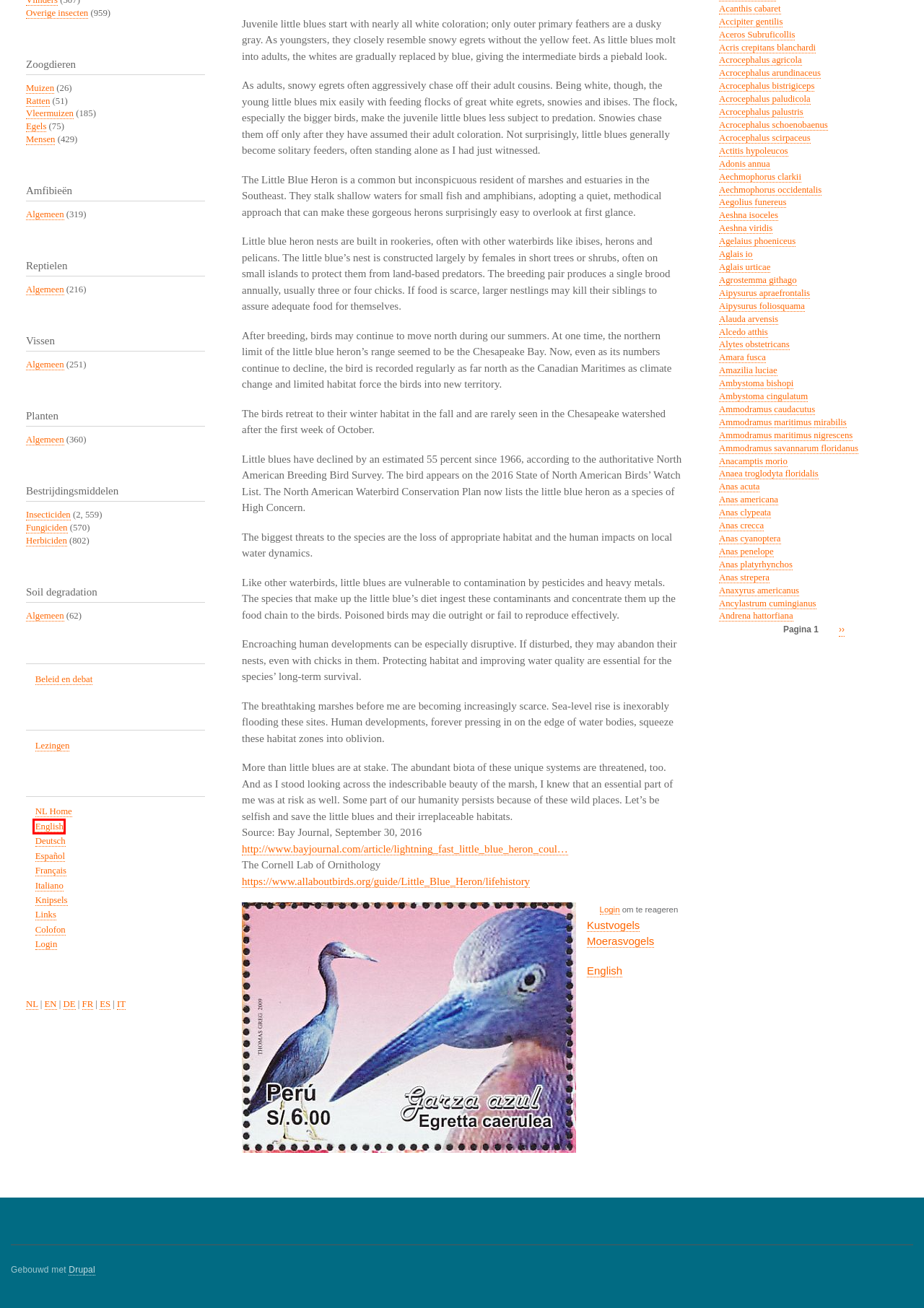You are given a screenshot of a webpage with a red bounding box around an element. Choose the most fitting webpage description for the page that appears after clicking the element within the red bounding box. Here are the candidates:
A. English | Bird decline, insect decline and neonicotinoids
B. Little Blue Heron Life History, All About Birds, Cornell Lab of Ornithology
C. Español | Bird decline, insect decline and neonicotinoids
D. Italiano | Bird decline, insect decline and neonicotinoids
E. Colofon | Bird decline, insect decline and neonicotinoids
F. Deutsch | Bird decline, insect decline and neonicotinoids
G. Français | Bird decline, insect decline and neonicotinoids
H. knipsels | Bird decline, insect decline and neonicotinoids

A